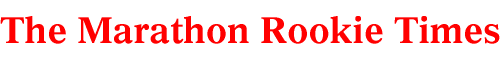What is the purpose of the publication?
Look at the screenshot and provide an in-depth answer.

The publication seems to serve as a supportive guide, potentially including tips and motivational content for building successful marathon experiences, suggesting its purpose is to guide and assist beginner marathon runners.